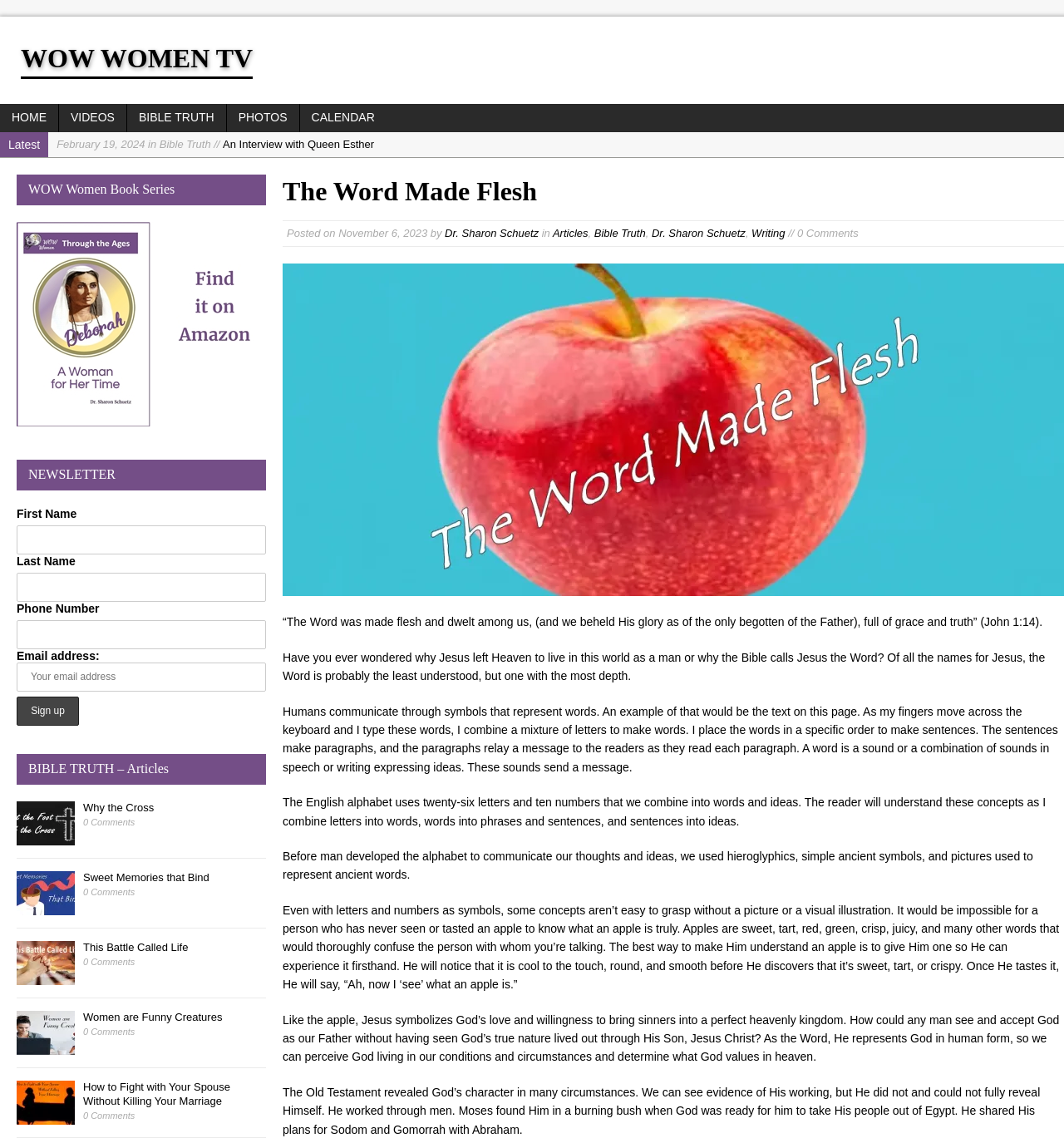Provide the bounding box coordinates of the area you need to click to execute the following instruction: "Click on BIBLE TRUTH".

[0.119, 0.091, 0.212, 0.115]